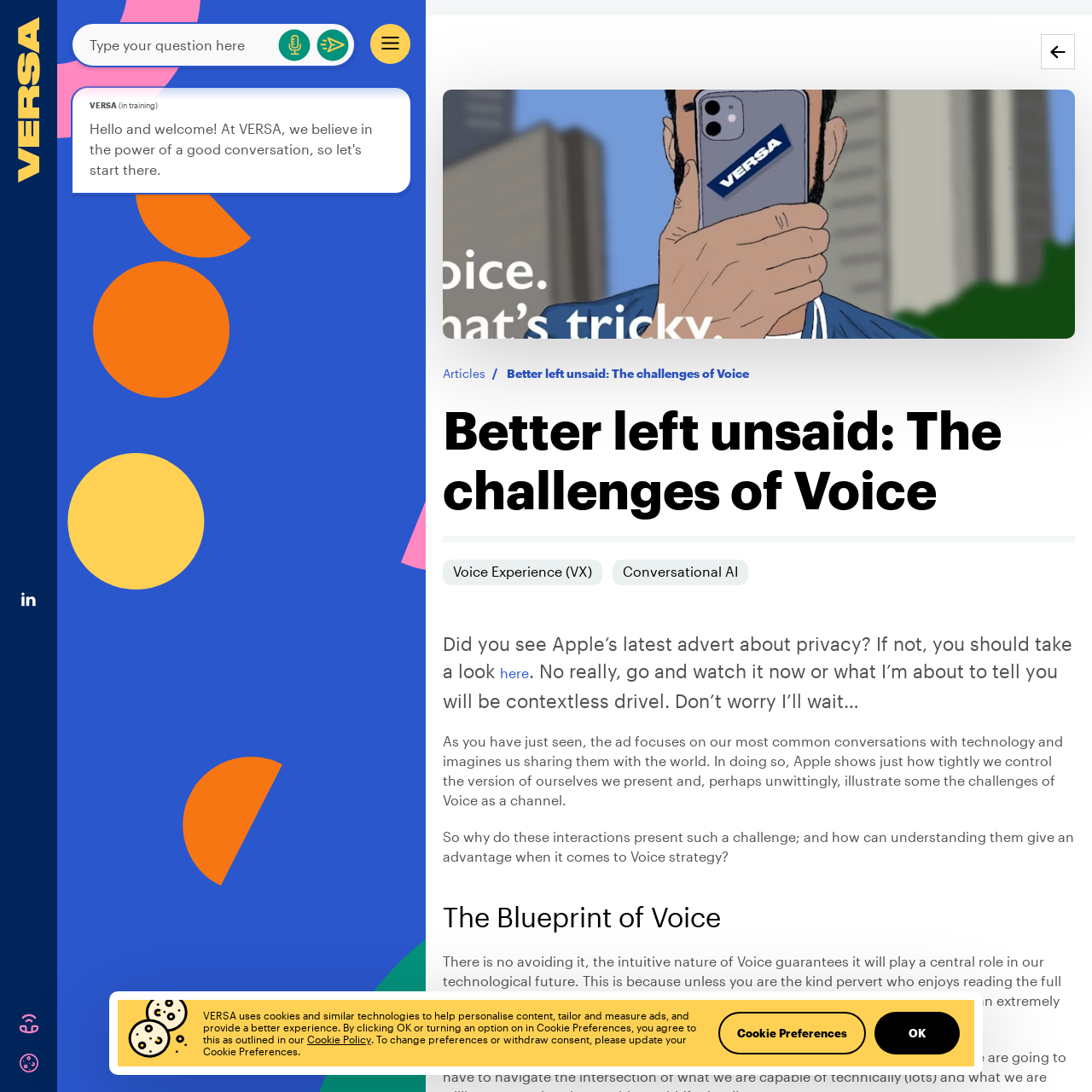Determine the bounding box coordinates of the area to click in order to meet this instruction: "Type in the textbox".

[0.065, 0.02, 0.326, 0.062]